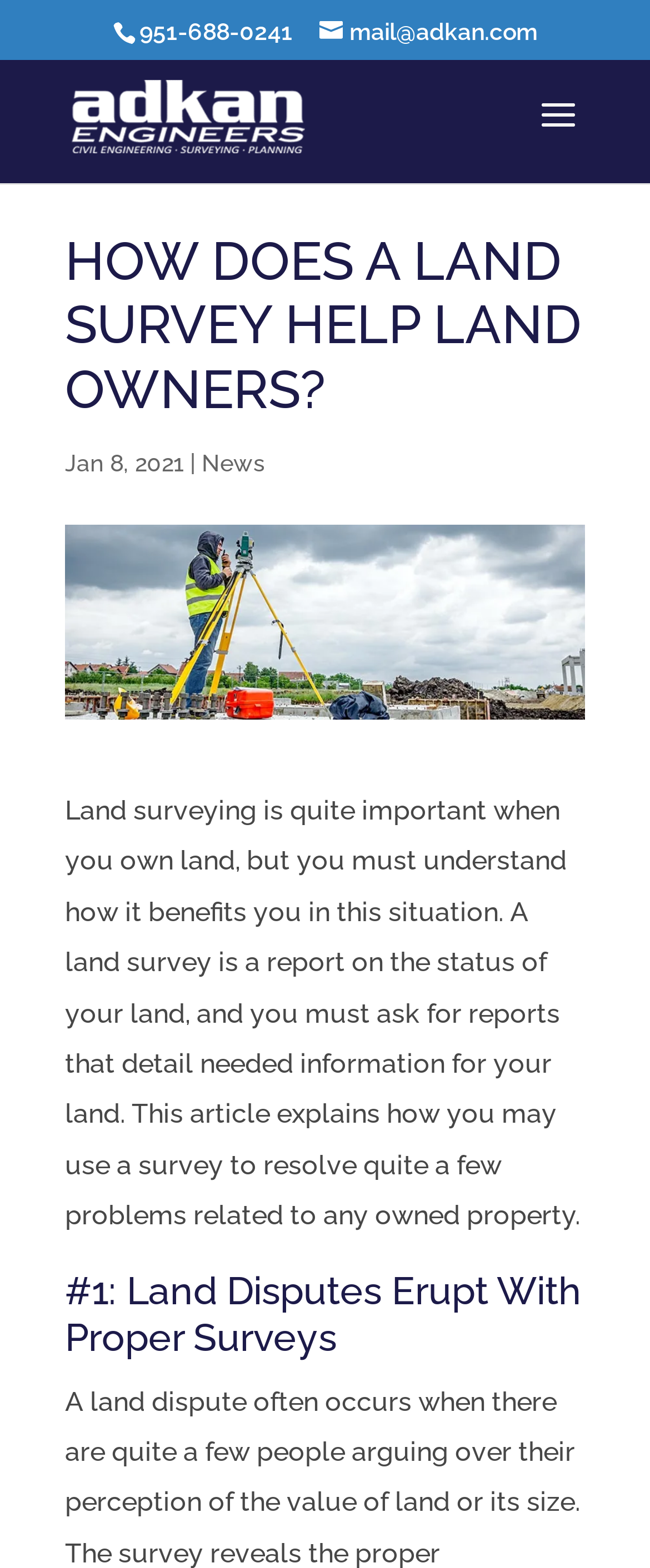Find the coordinates for the bounding box of the element with this description: "News".

[0.31, 0.287, 0.408, 0.304]